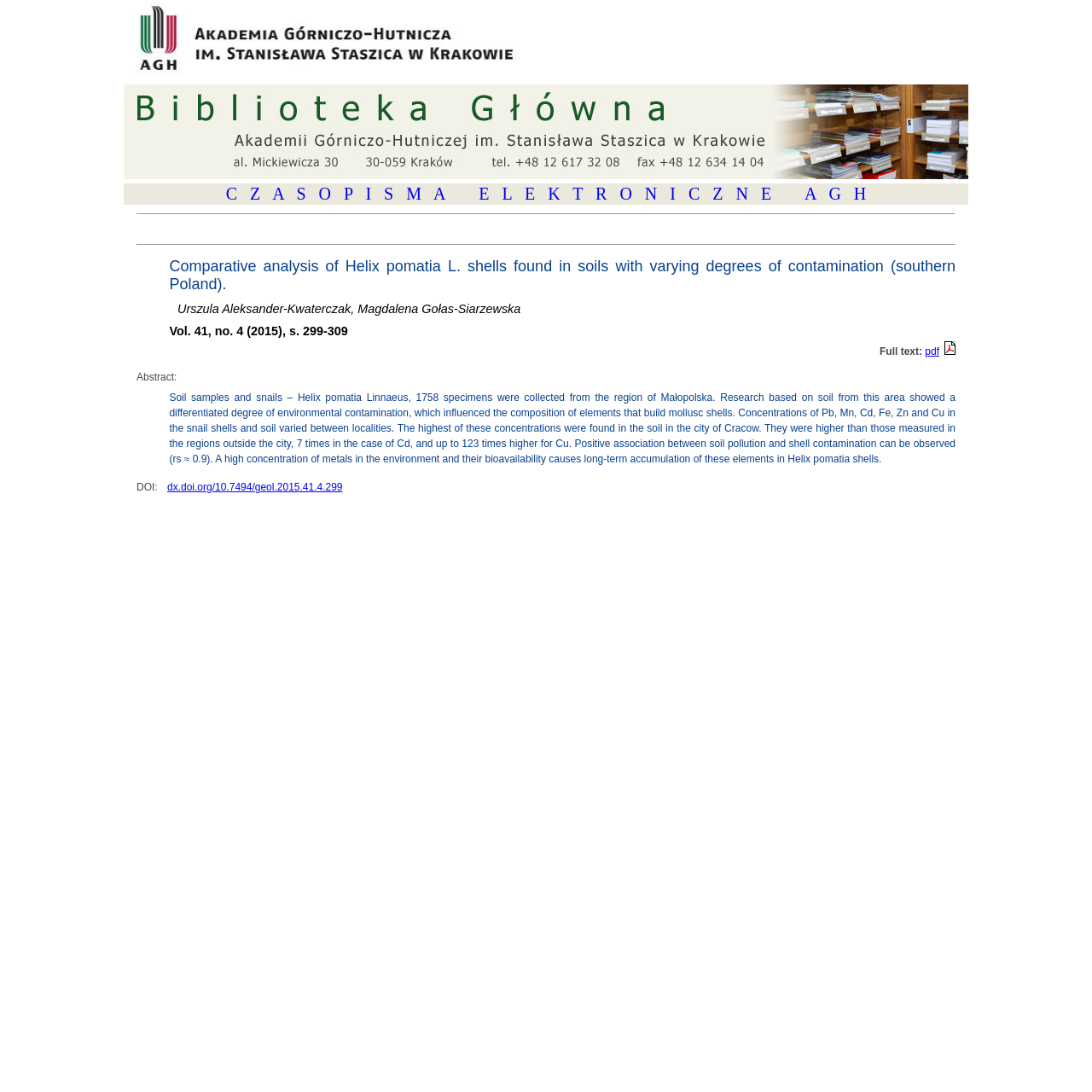Please determine the bounding box coordinates for the UI element described here. Use the format (top-left x, top-left y, bottom-right x, bottom-right y) with values bounded between 0 and 1: alt="baner - BG"

[0.113, 0.155, 0.887, 0.166]